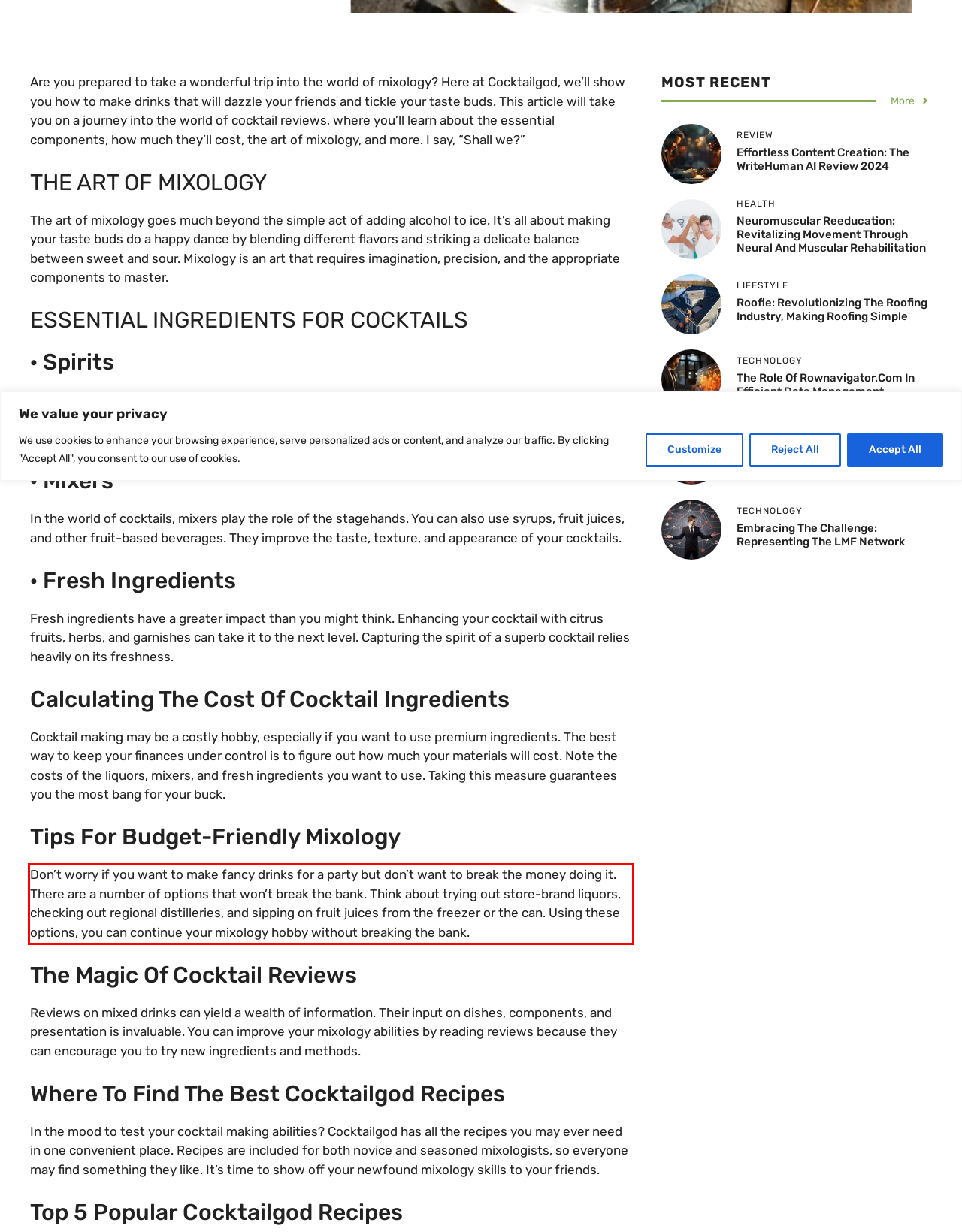Locate the red bounding box in the provided webpage screenshot and use OCR to determine the text content inside it.

Don’t worry if you want to make fancy drinks for a party but don’t want to break the money doing it. There are a number of options that won’t break the bank. Think about trying out store-brand liquors, checking out regional distilleries, and sipping on fruit juices from the freezer or the can. Using these options, you can continue your mixology hobby without breaking the bank.